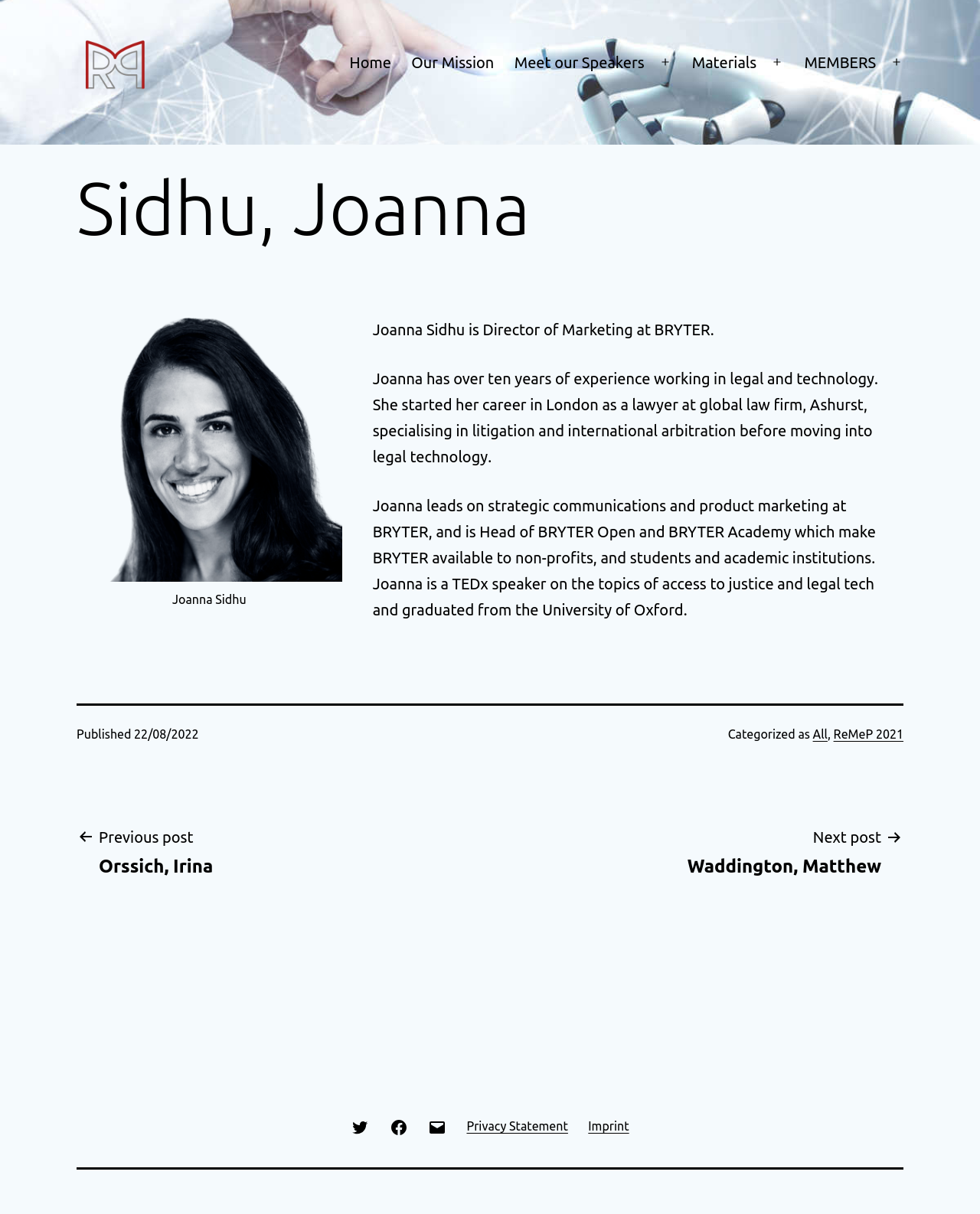Please reply to the following question using a single word or phrase: 
What is Joanna Sidhu's profession?

Director of Marketing